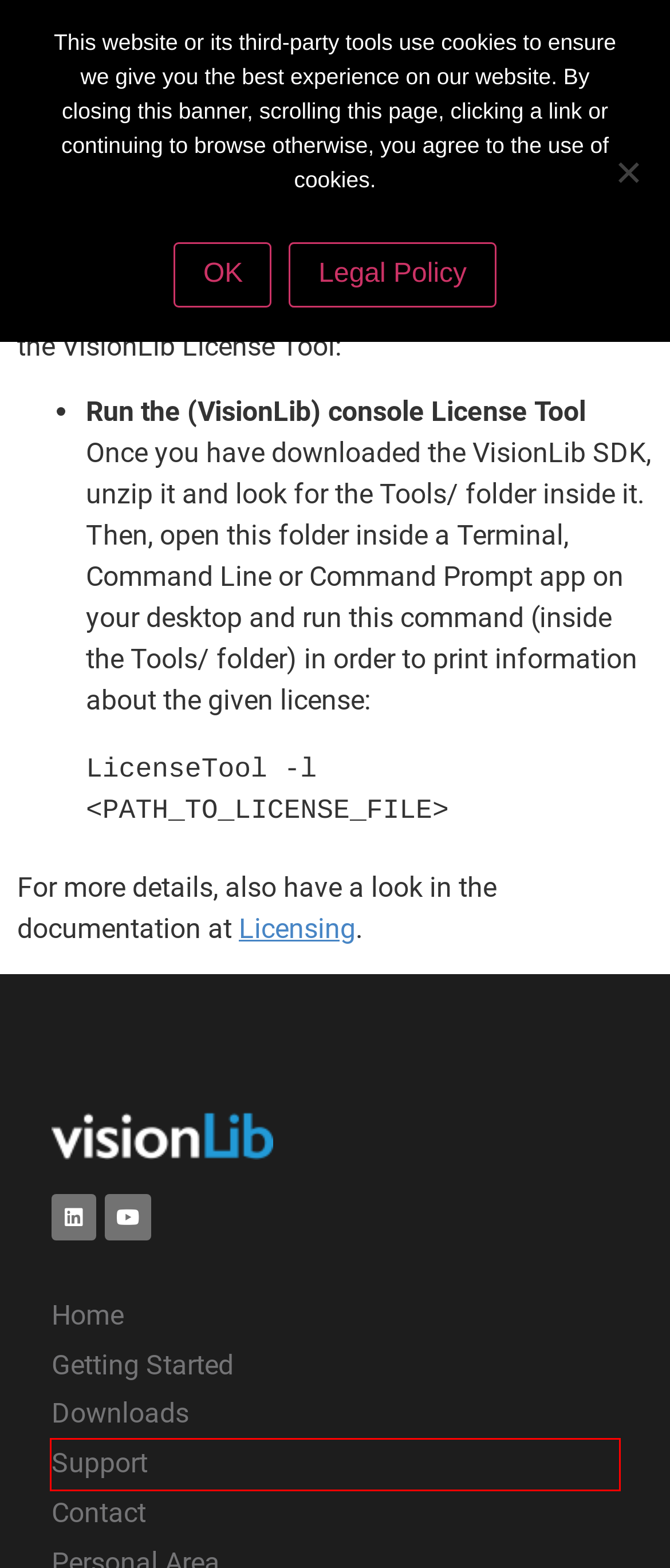You are looking at a webpage screenshot with a red bounding box around an element. Pick the description that best matches the new webpage after interacting with the element in the red bounding box. The possible descriptions are:
A. Register at VisionLib – VisionLib
B. Getting Started – VisionLib
C. Contact – VisionLib
D. Downloads – VisionLib
E. LogIn – VisionLib
F. Support – VisionLib
G. legals – VisionLib
H. Personal Area – VisionLib

F